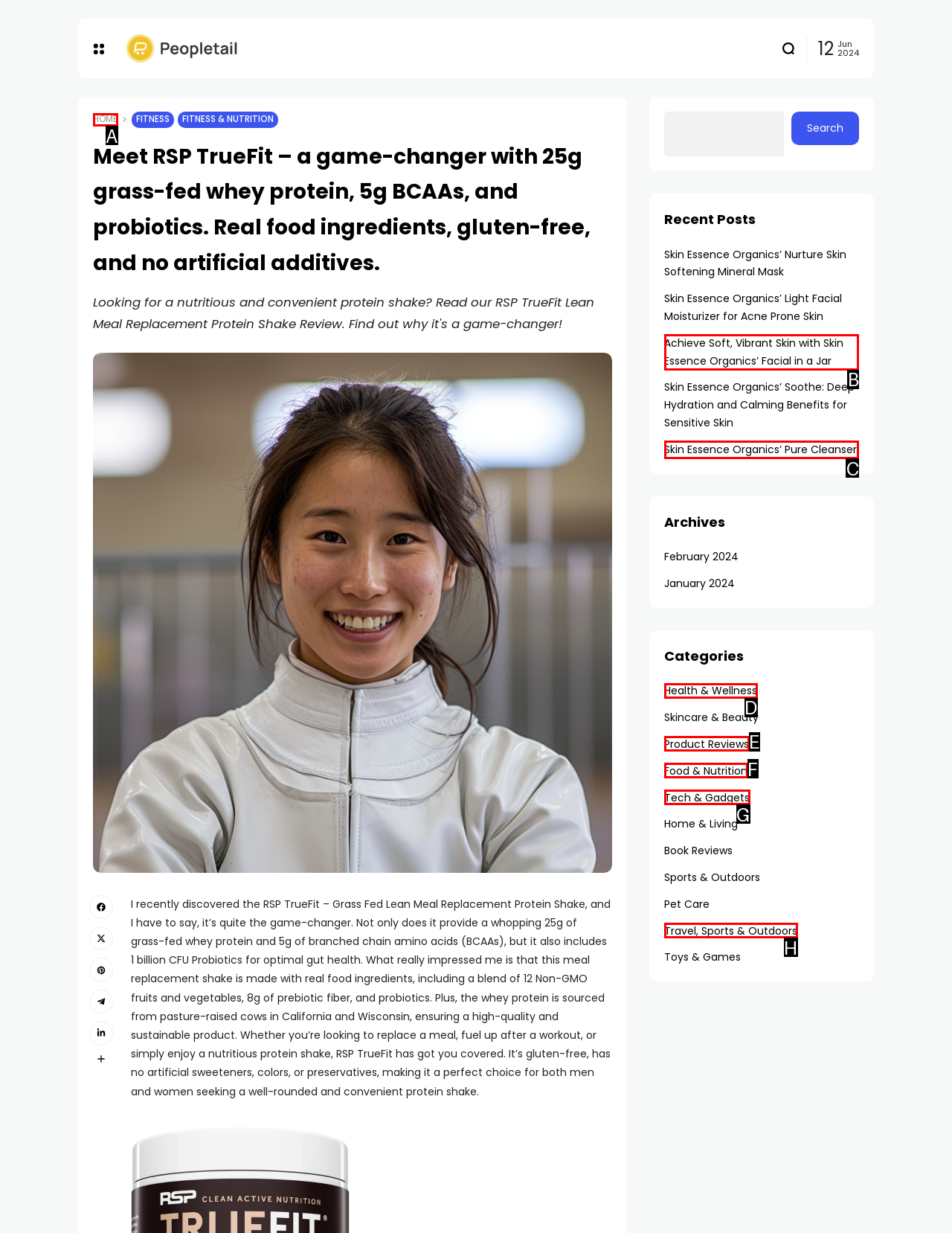For the task "Click on the 'Product Reviews' category", which option's letter should you click? Answer with the letter only.

E